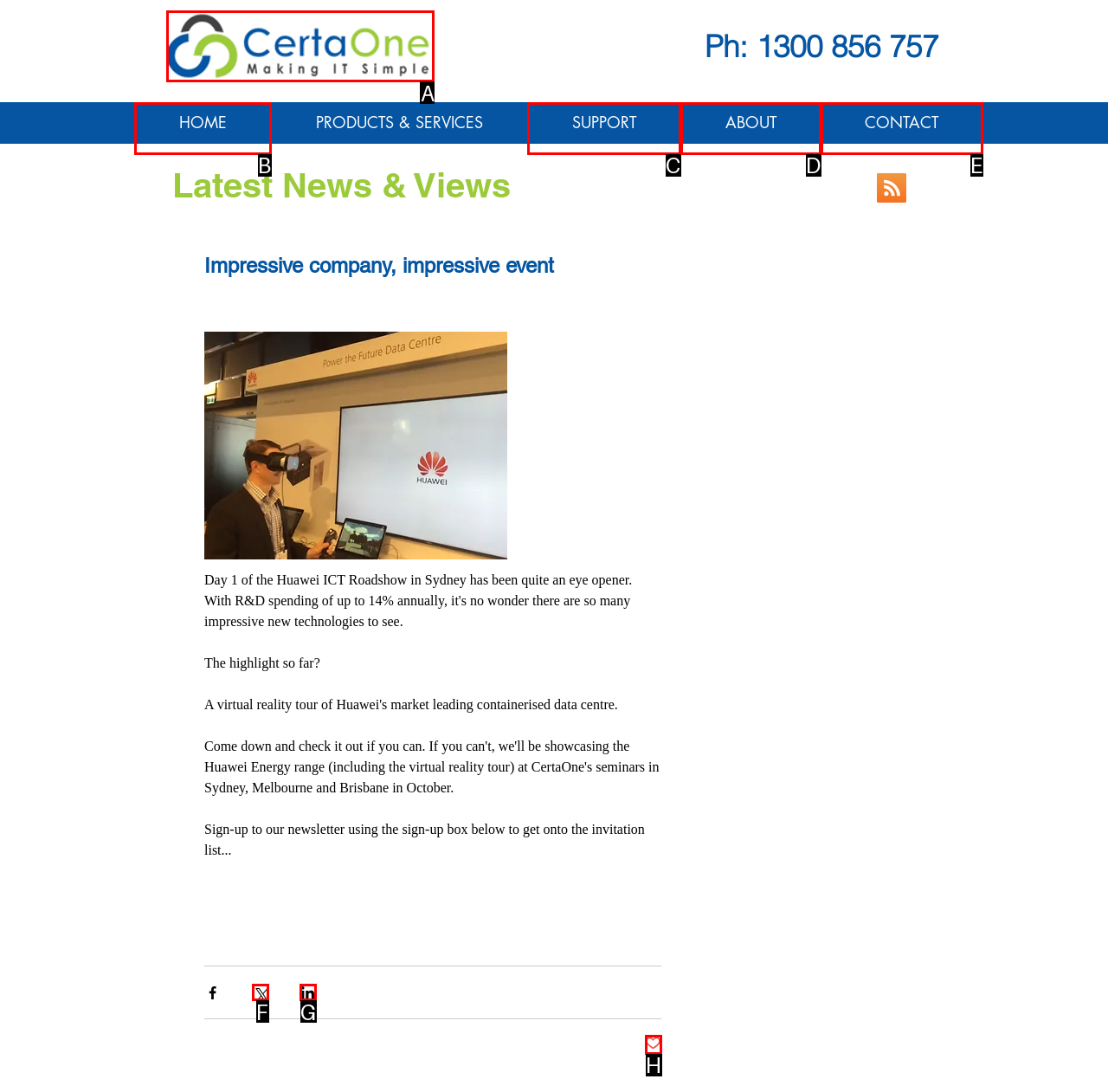Which HTML element should be clicked to perform the following task: Click the CertaOne logo
Reply with the letter of the appropriate option.

A